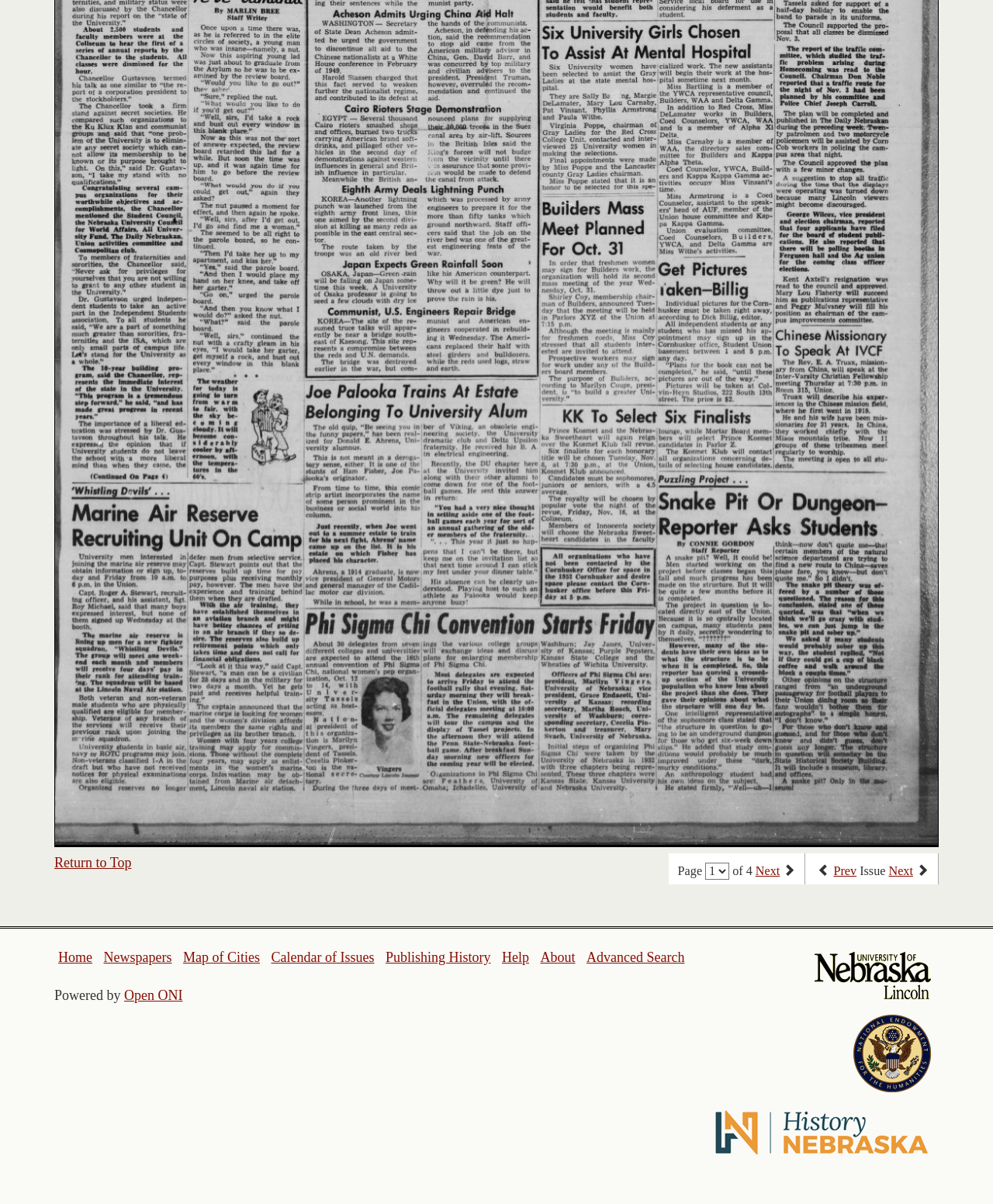Locate the bounding box coordinates of the element's region that should be clicked to carry out the following instruction: "go to the next page". The coordinates need to be four float numbers between 0 and 1, i.e., [left, top, right, bottom].

[0.761, 0.718, 0.785, 0.729]